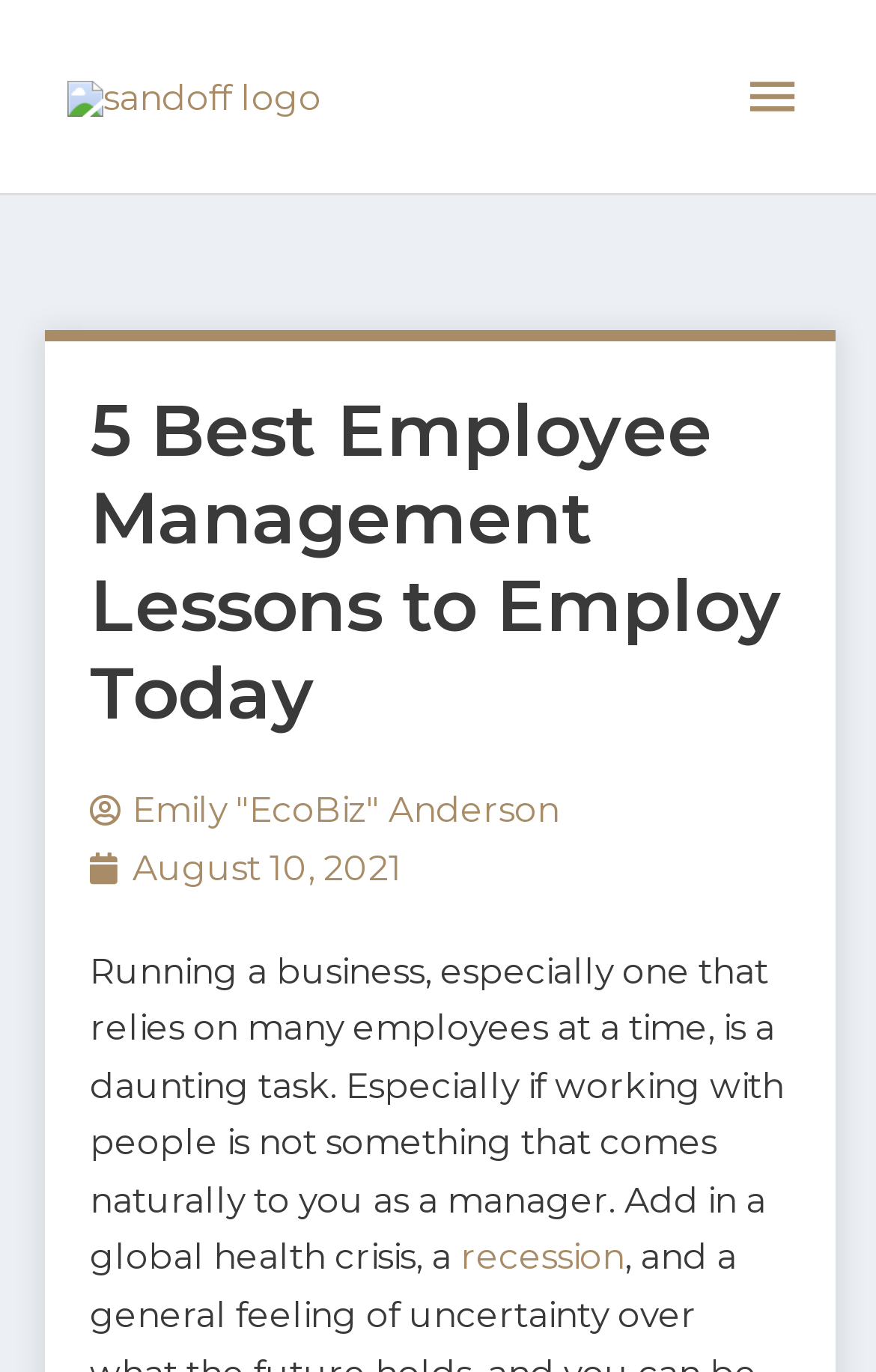Respond to the question below with a single word or phrase:
What is the link mentioned in the article?

recession